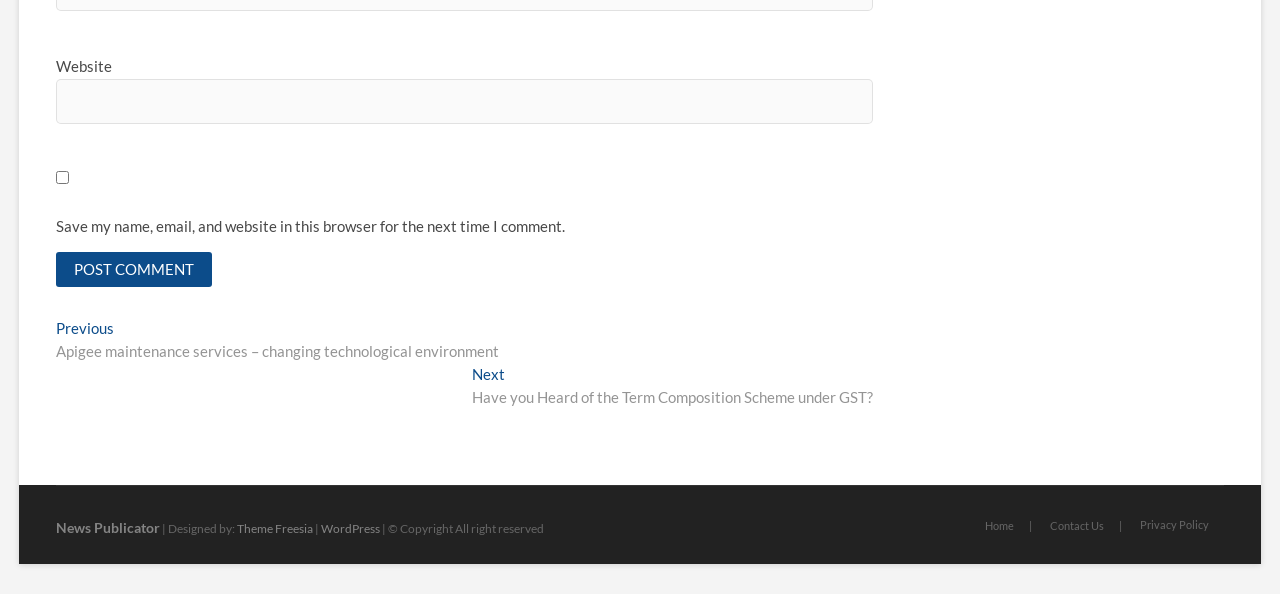Identify the bounding box for the UI element described as: "Home". The coordinates should be four float numbers between 0 and 1, i.e., [left, top, right, bottom].

[0.757, 0.871, 0.804, 0.9]